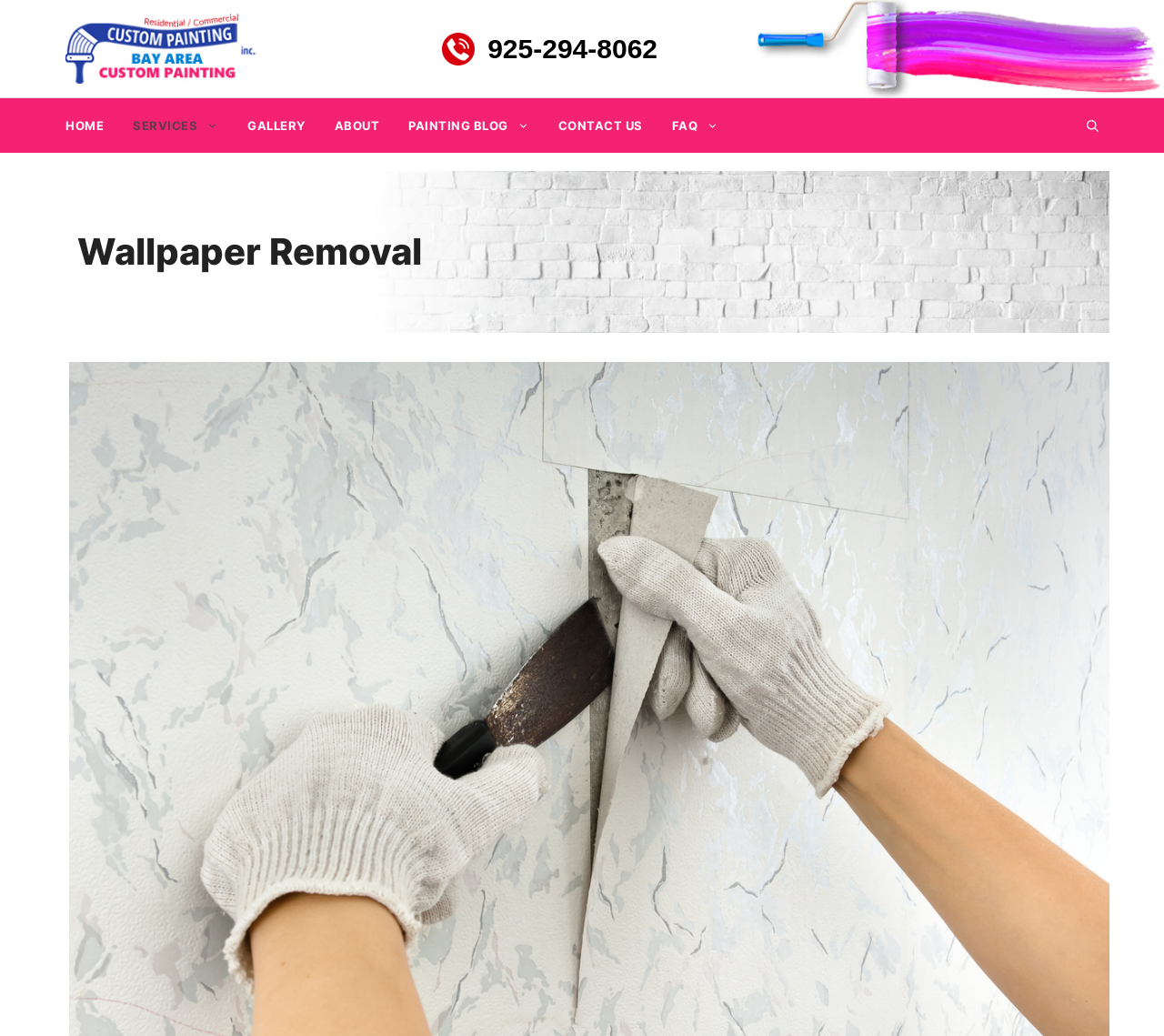Specify the bounding box coordinates of the region I need to click to perform the following instruction: "open search". The coordinates must be four float numbers in the range of 0 to 1, i.e., [left, top, right, bottom].

[0.921, 0.095, 0.956, 0.148]